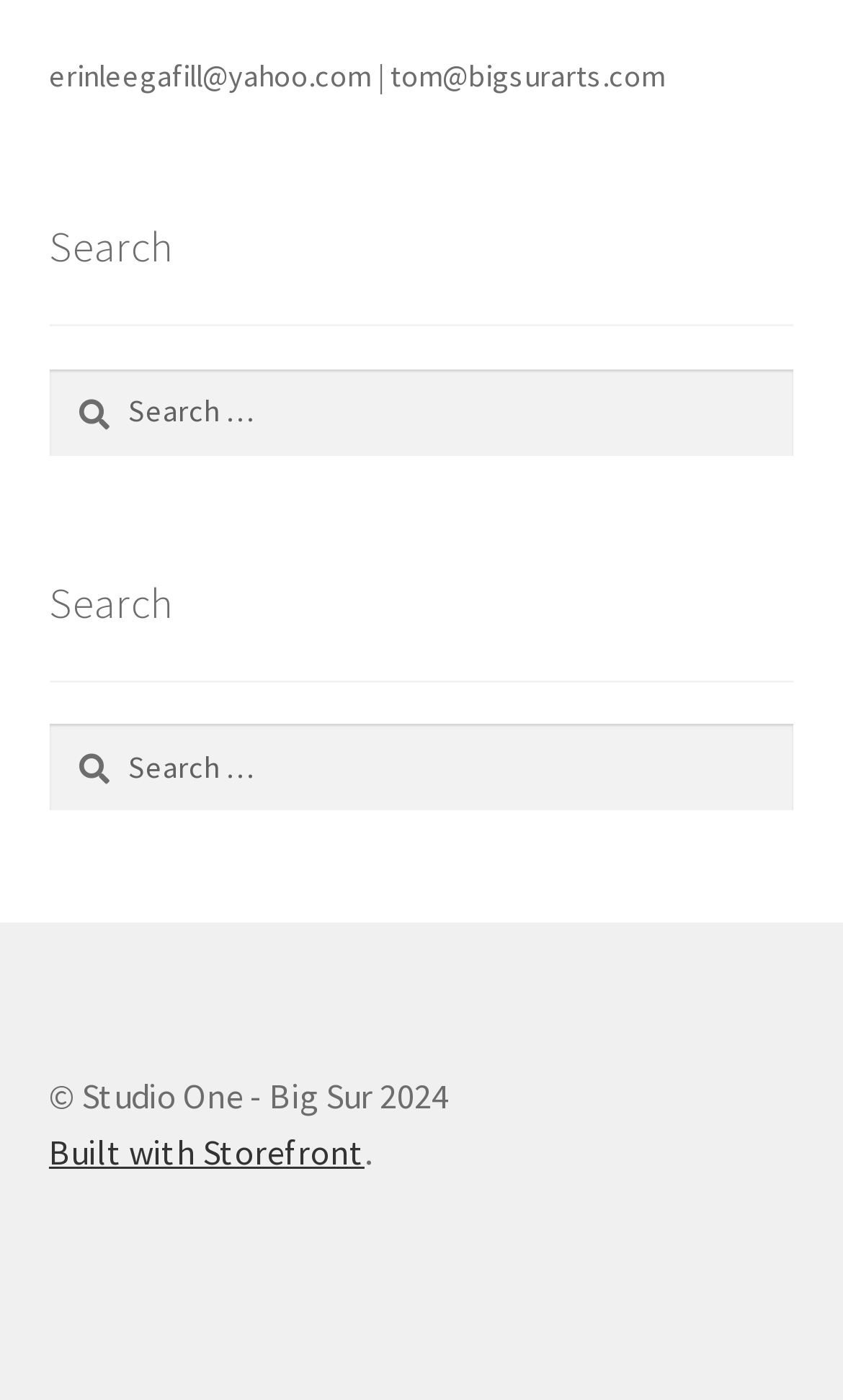Can you find the bounding box coordinates for the UI element given this description: "Built with Storefront"? Provide the coordinates as four float numbers between 0 and 1: [left, top, right, bottom].

[0.058, 0.807, 0.432, 0.838]